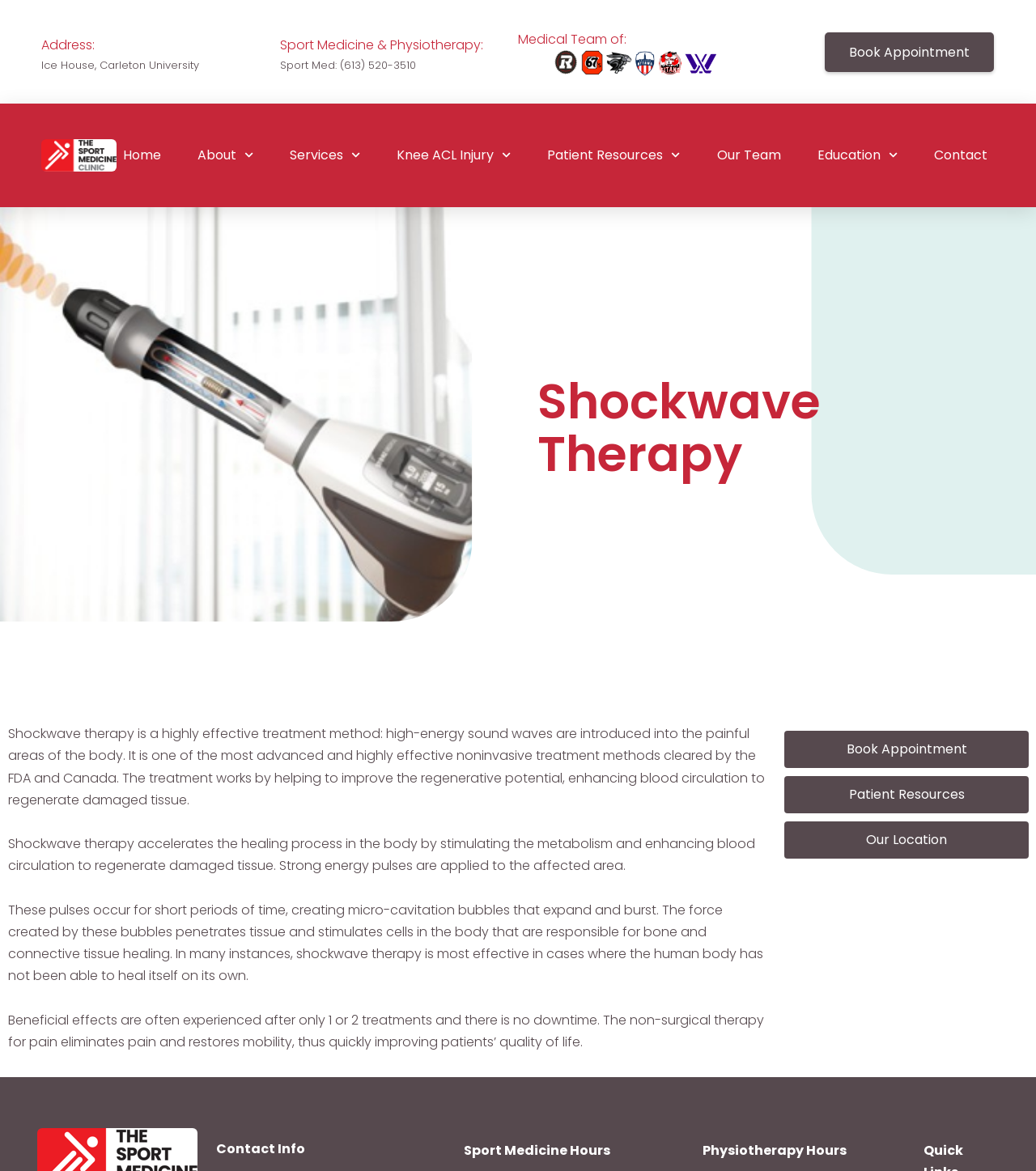Could you indicate the bounding box coordinates of the region to click in order to complete this instruction: "Go to the home page".

[0.113, 0.115, 0.161, 0.15]